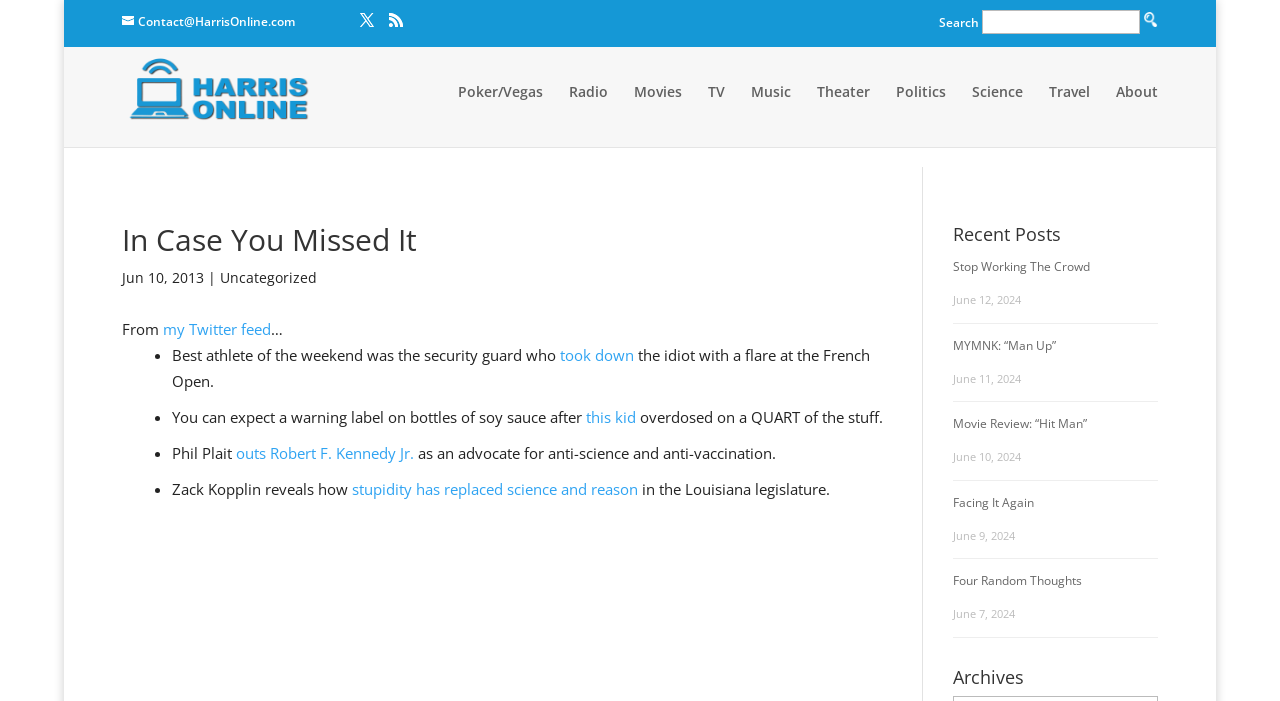Find and provide the bounding box coordinates for the UI element described with: "Our Services".

None